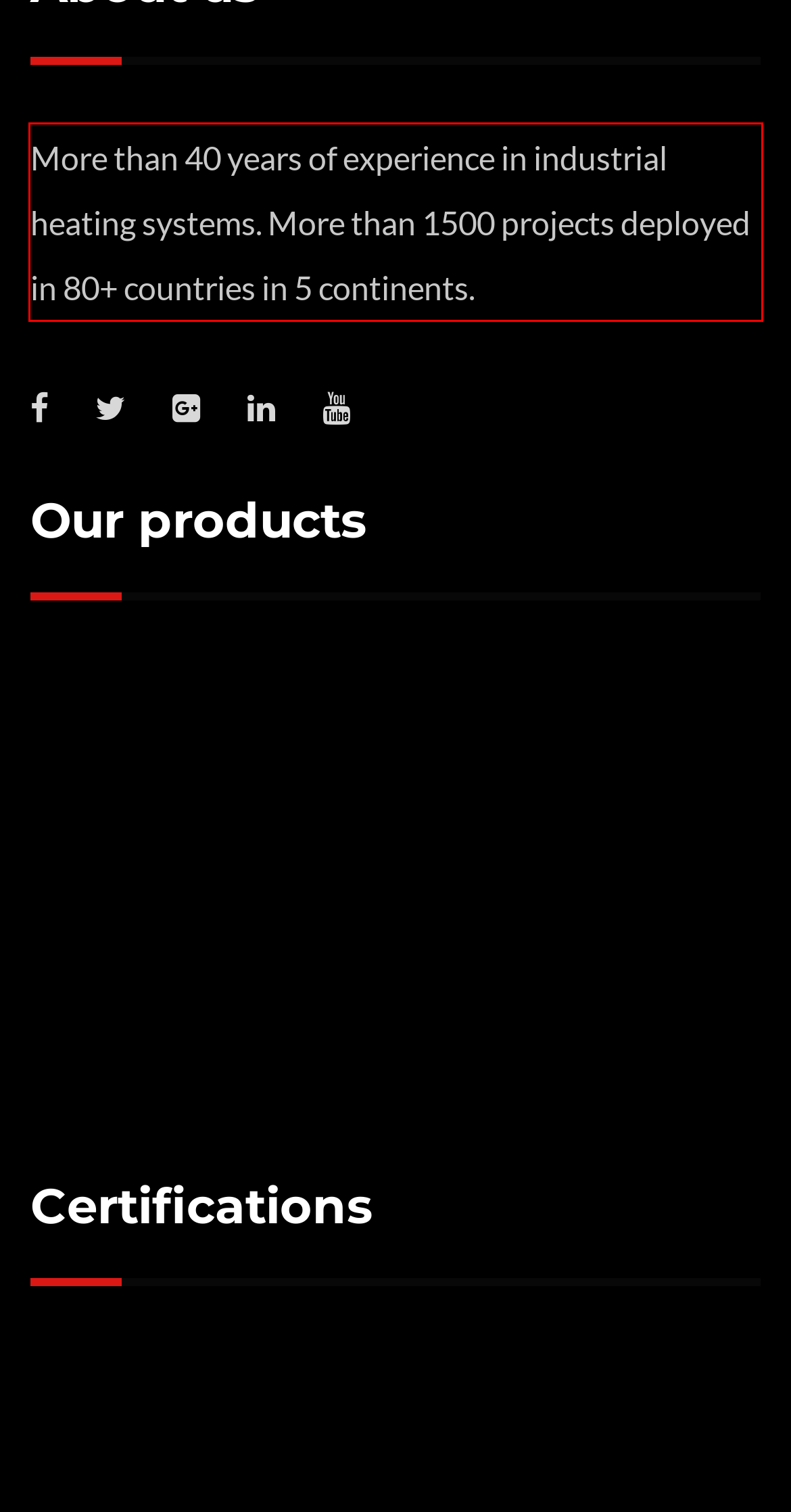You have a screenshot of a webpage with a red bounding box. Use OCR to generate the text contained within this red rectangle.

More than 40 years of experience in industrial heating systems. More than 1500 projects deployed in 80+ countries in 5 continents.